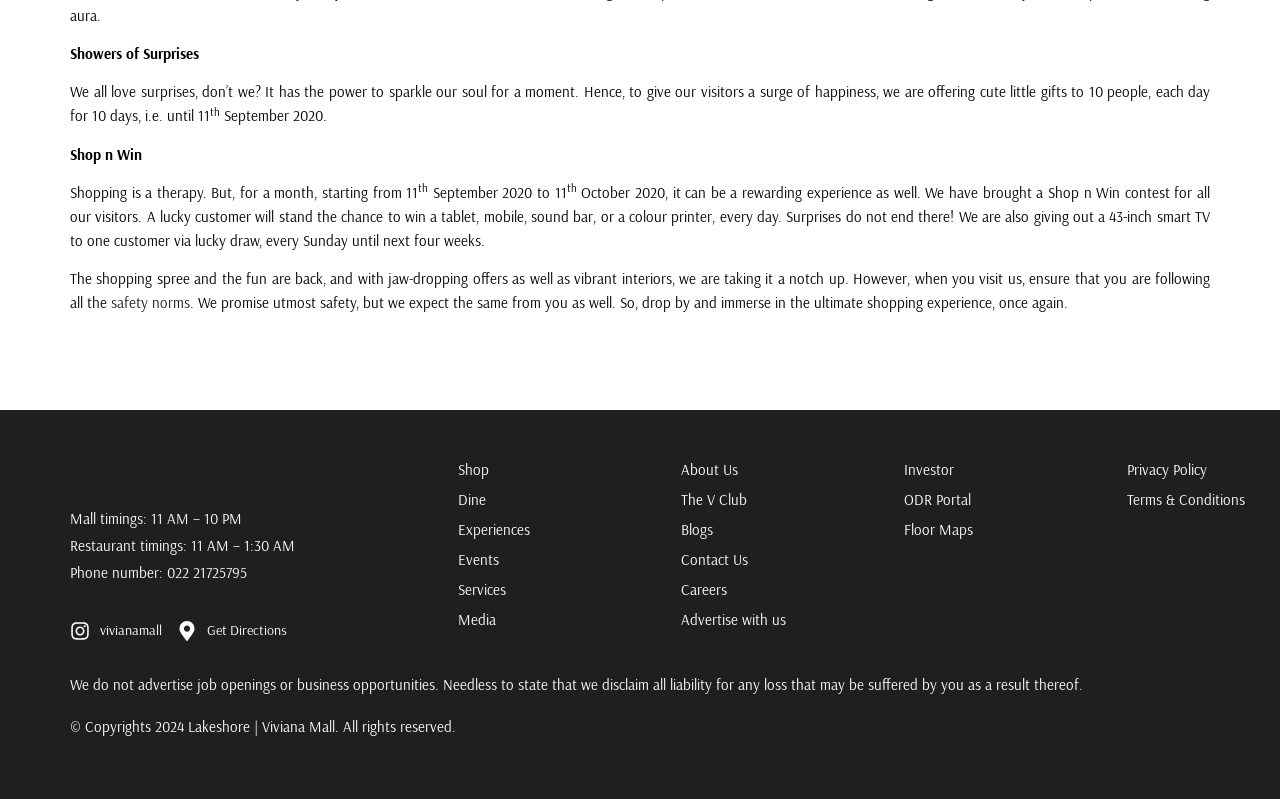What is the phone number of the mall?
Answer the question with a single word or phrase by looking at the picture.

022 21725795